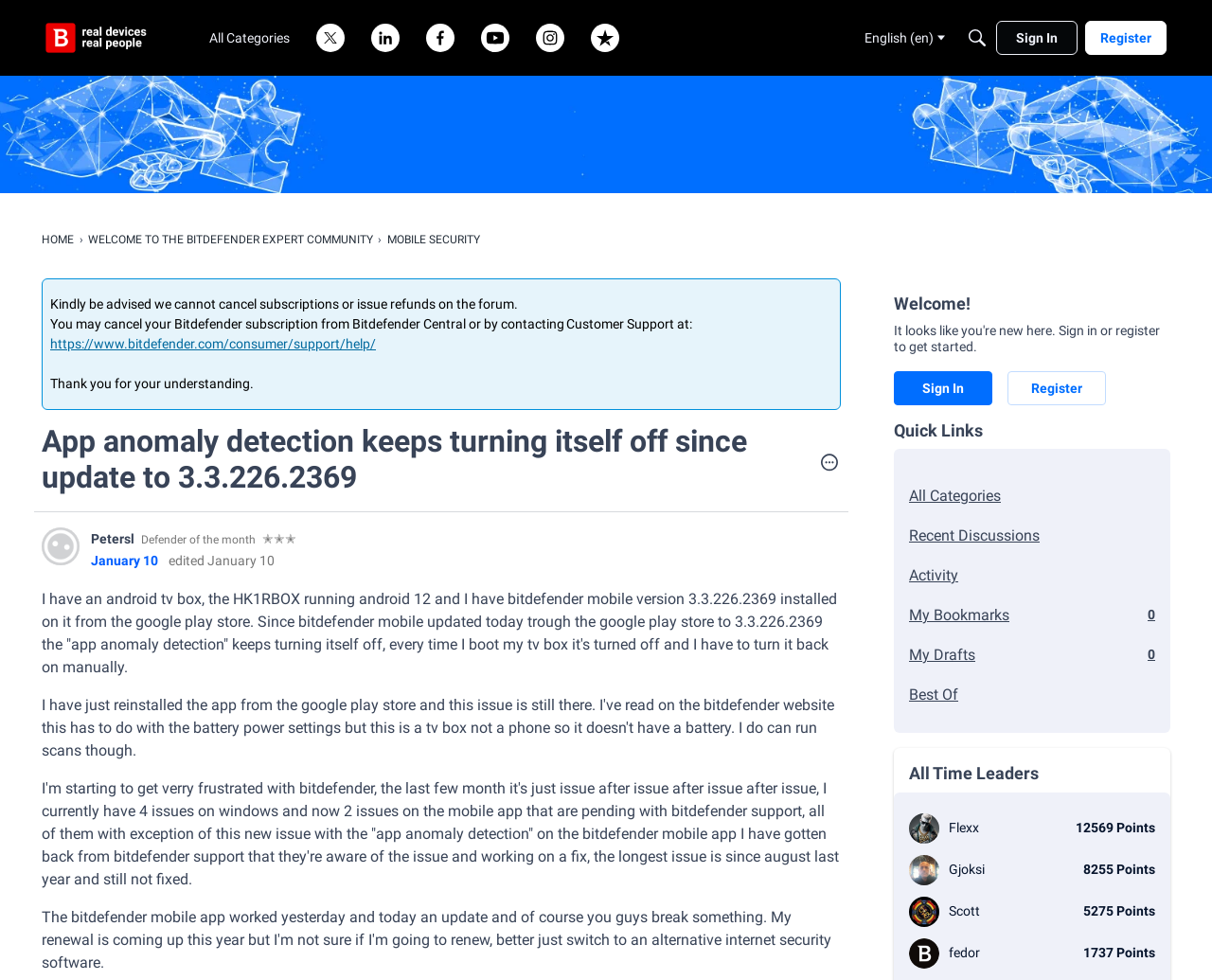Please find the bounding box coordinates of the element that needs to be clicked to perform the following instruction: "Click the 'Home' link". The bounding box coordinates should be four float numbers between 0 and 1, represented as [left, top, right, bottom].

[0.038, 0.023, 0.123, 0.054]